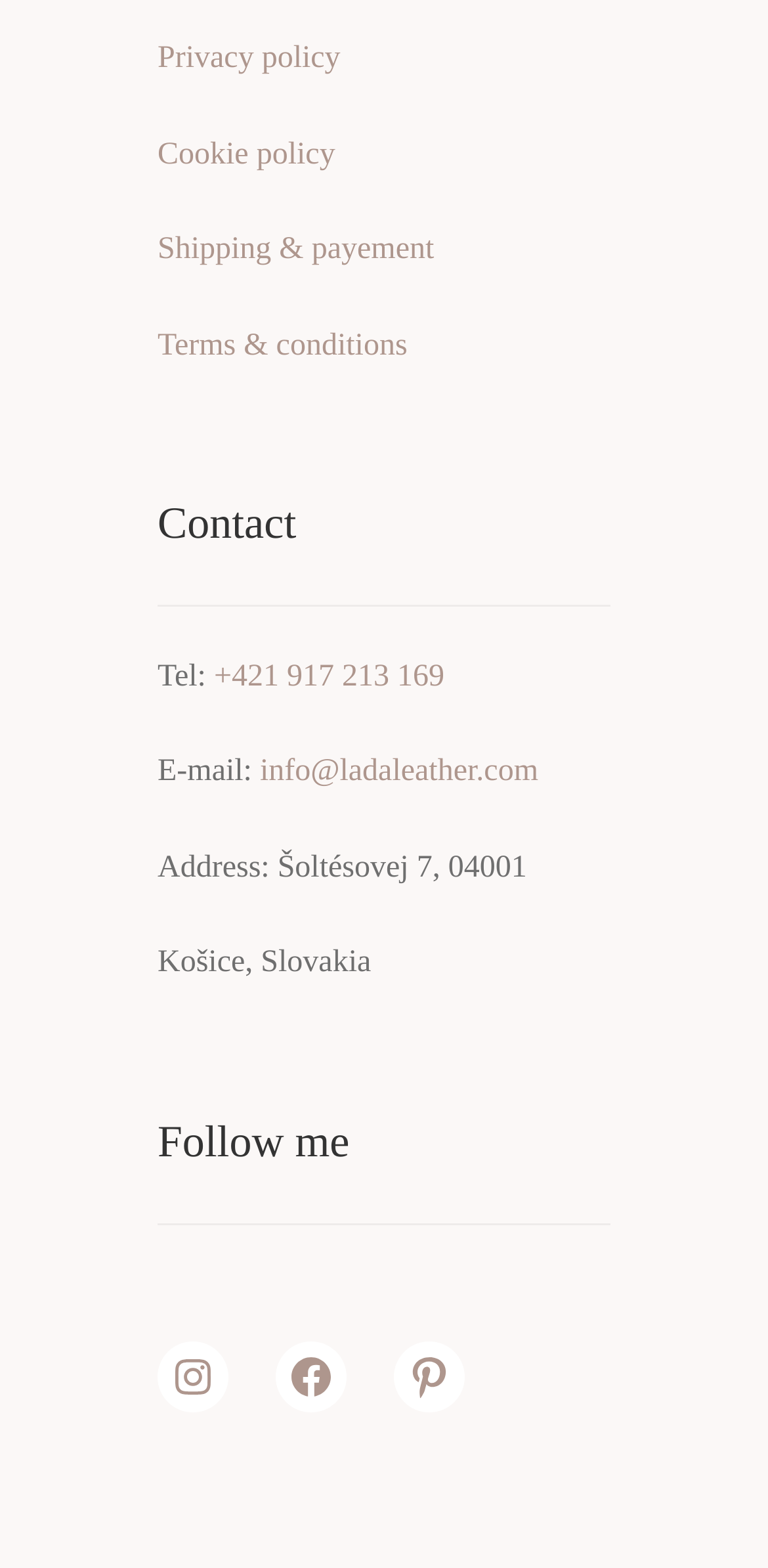What social media platforms can you follow the company on?
Refer to the image and respond with a one-word or short-phrase answer.

Instagram, Facebook, Pinterest